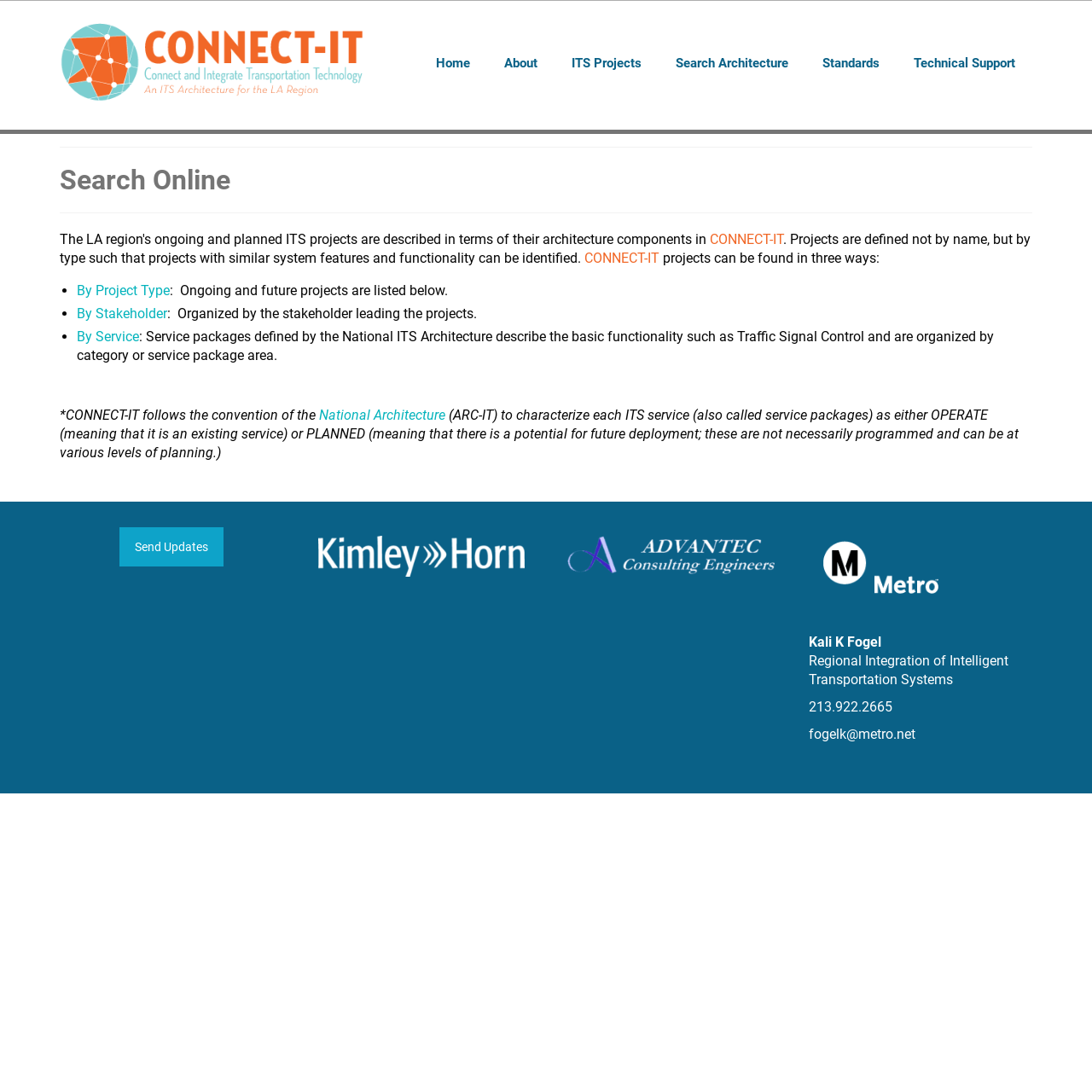Give a one-word or short phrase answer to the question: 
Who is the contact person?

Kali K Fogel